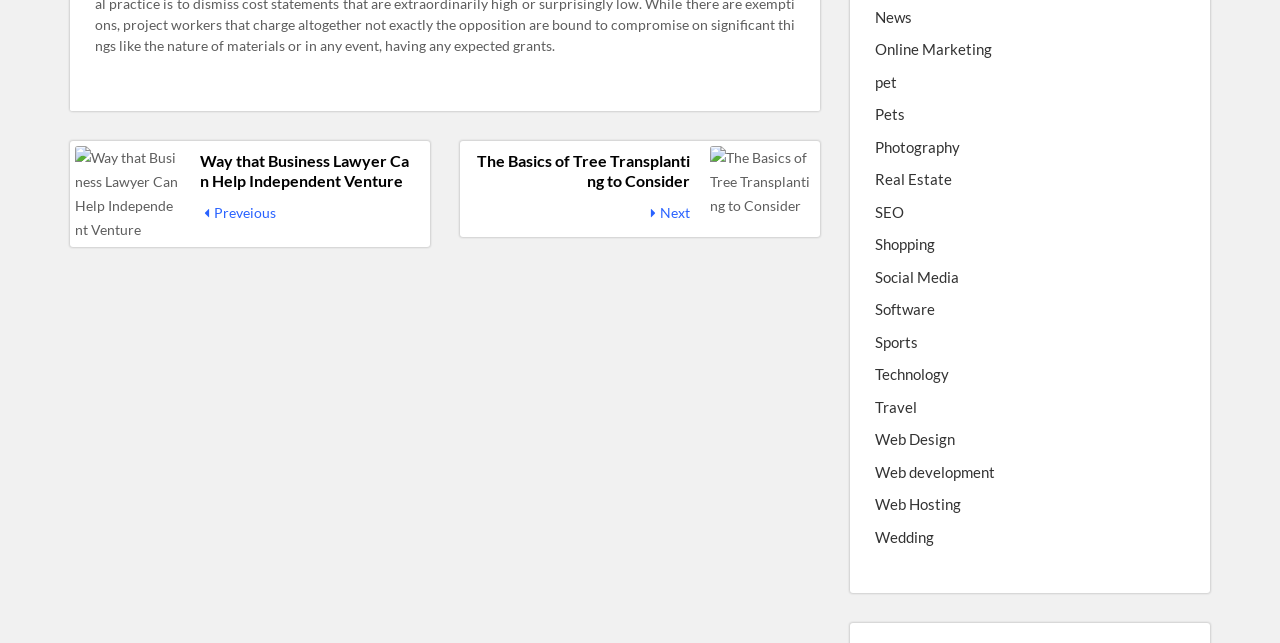How many categories are listed on the right side?
From the screenshot, supply a one-word or short-phrase answer.

20